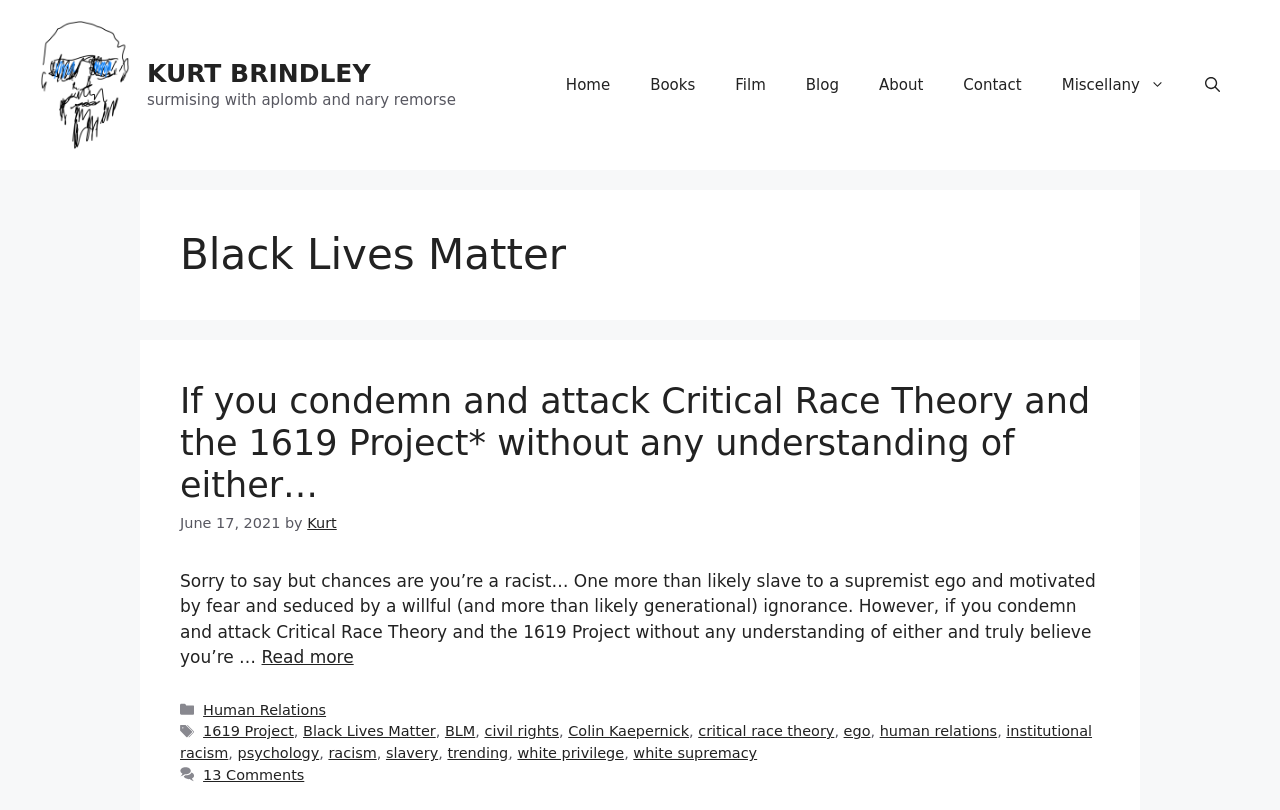Based on the provided description, "Colin Kaepernick", find the bounding box of the corresponding UI element in the screenshot.

[0.444, 0.893, 0.538, 0.913]